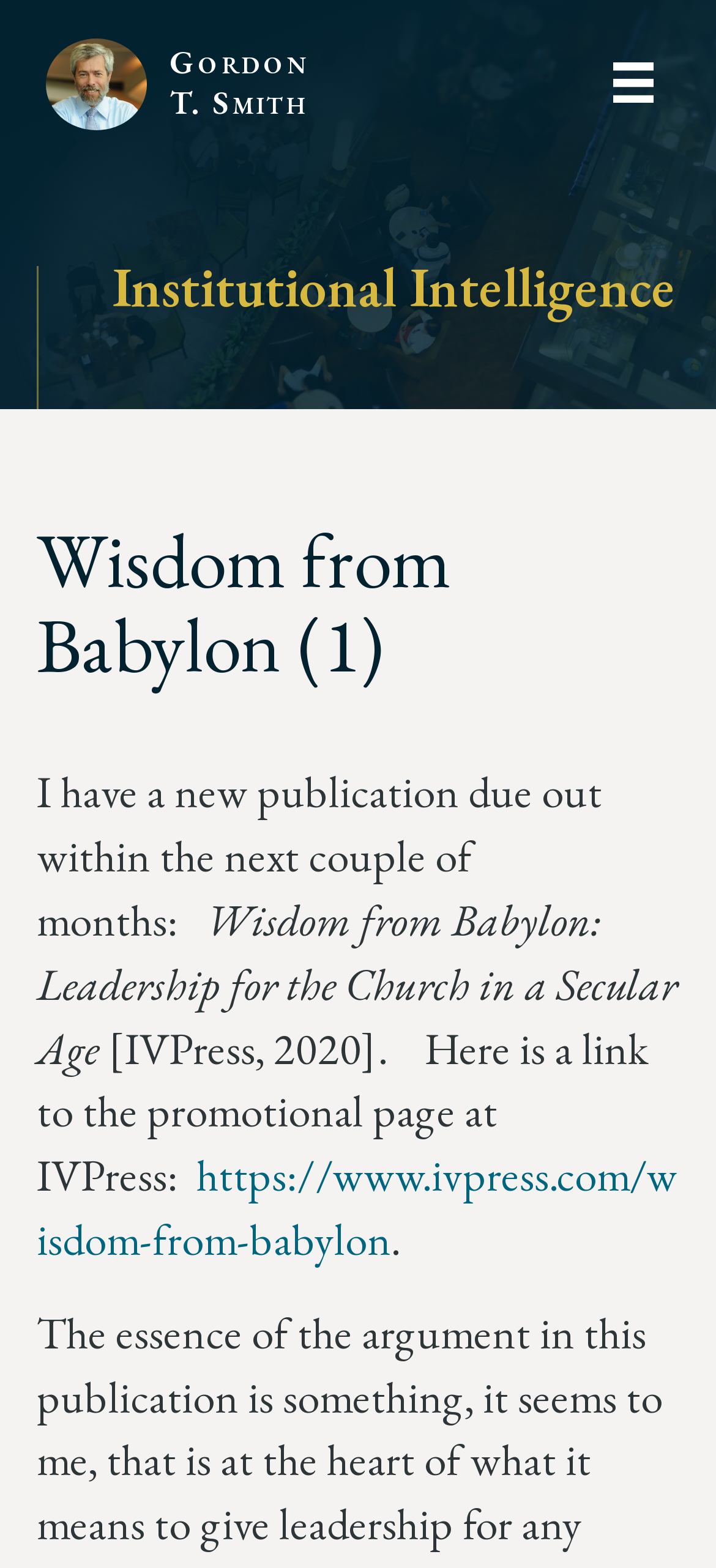Observe the image and answer the following question in detail: What is the link to the promotional page?

The link to the promotional page can be determined by looking at the link 'https://www.ivpress.com/wisdom-from-babylon'. This link is mentioned in the text 'Here is a link to the promotional page at IVPress:'.